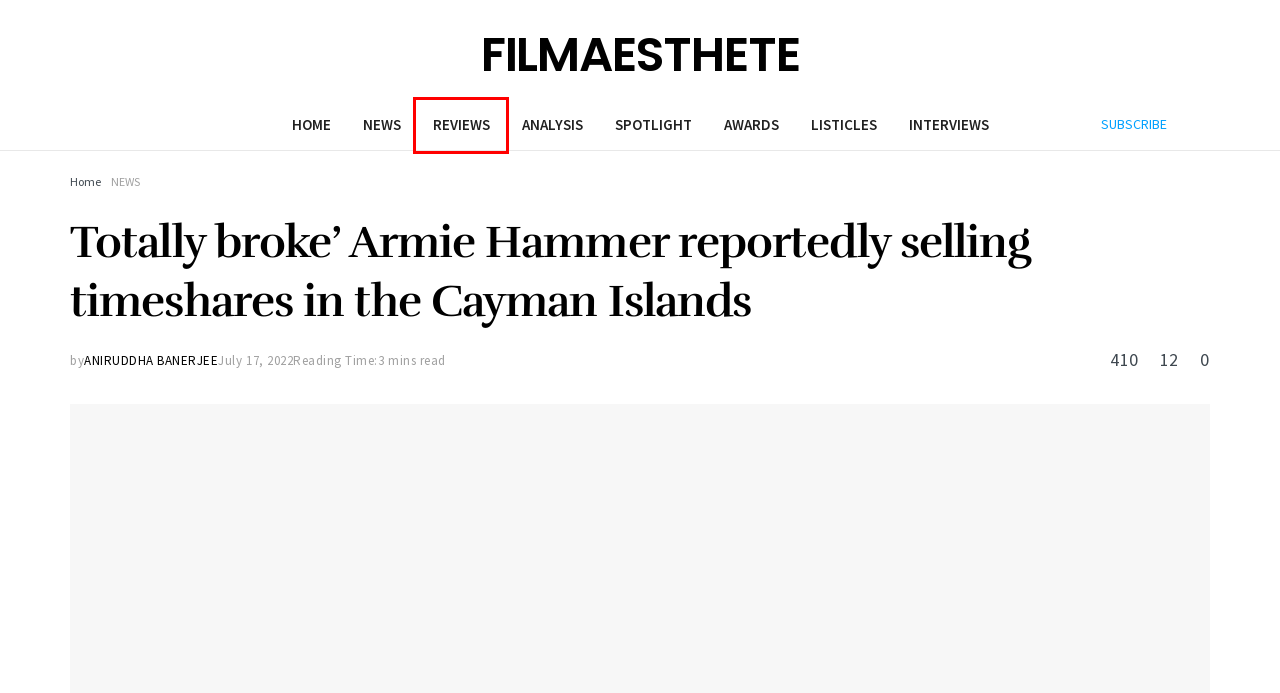Review the screenshot of a webpage which includes a red bounding box around an element. Select the description that best fits the new webpage once the element in the bounding box is clicked. Here are the candidates:
A. ANALYSIS Archives | Film Aesthete
B. Aniruddha Banerjee, Author at Film Aesthete
C. INTERVIEWS Archives | Film Aesthete
D. LISTICLES Archives | Film Aesthete
E. SPOTLIGHT Archives | Film Aesthete
F. NEWS Archives | Film Aesthete
G. AWARDS Archives | Film Aesthete
H. REVIEWS Archives | Film Aesthete

H